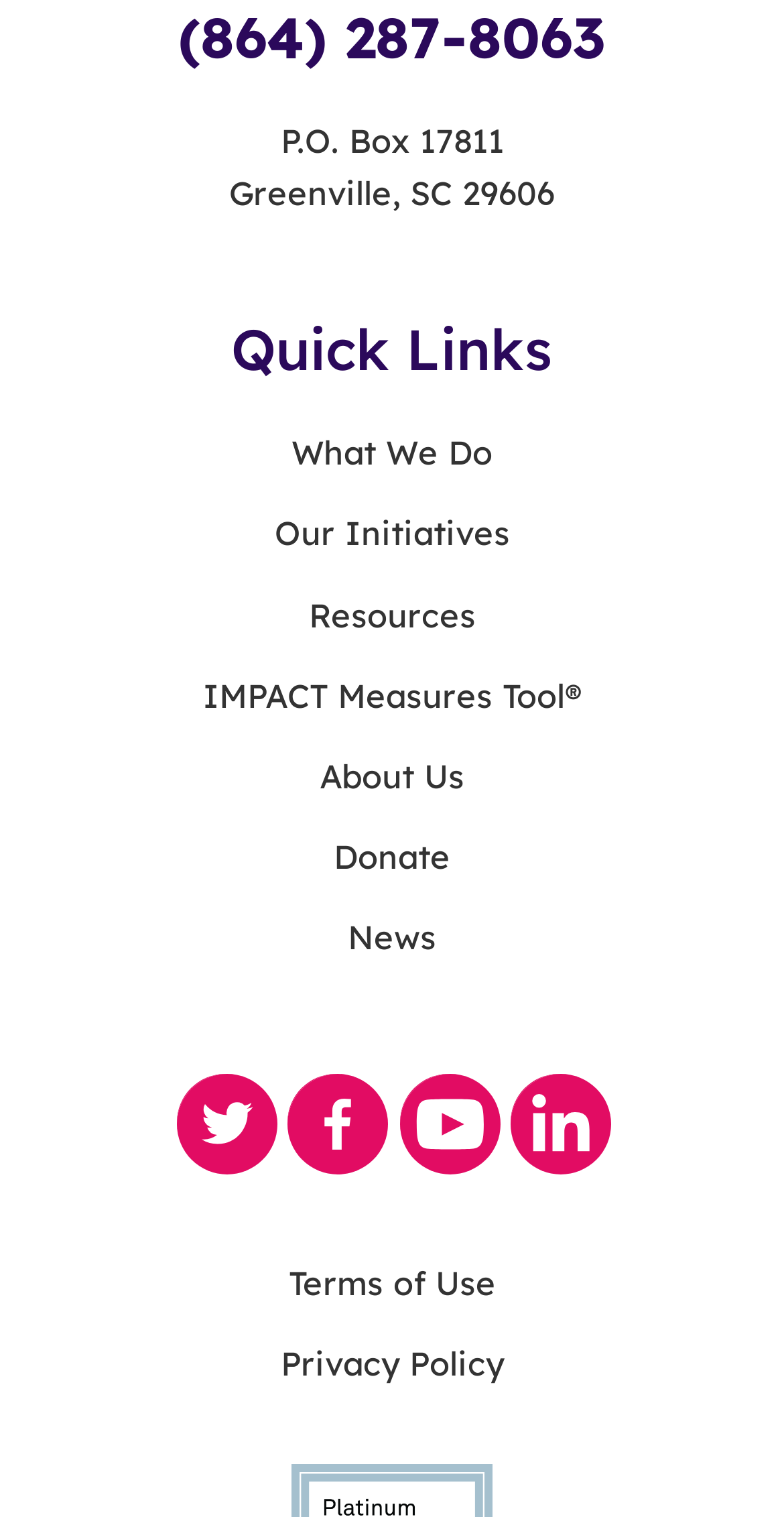Given the element description "Donate", identify the bounding box of the corresponding UI element.

[0.103, 0.538, 0.897, 0.591]